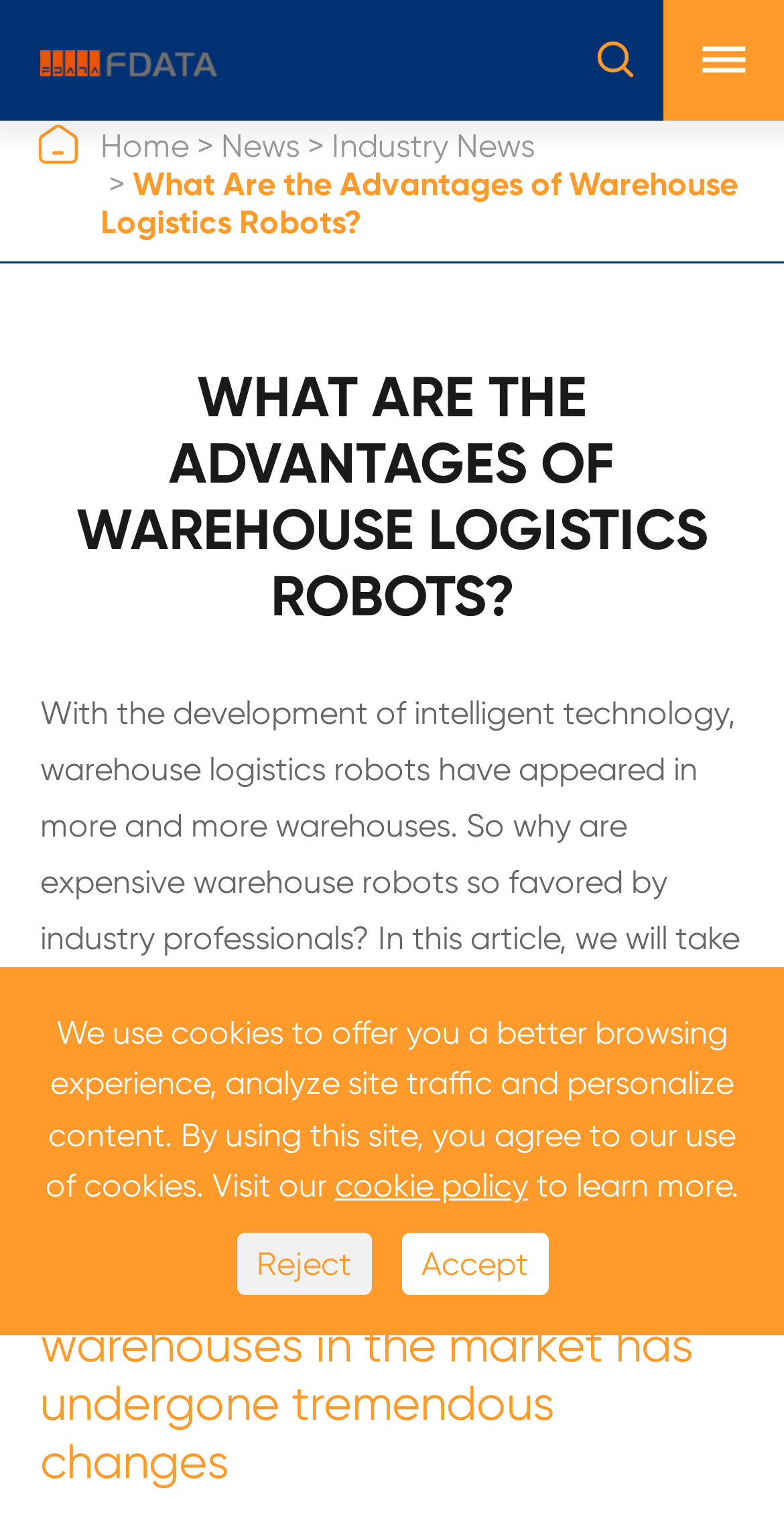Please find and report the bounding box coordinates of the element to click in order to perform the following action: "Go to the Home page". The coordinates should be expressed as four float numbers between 0 and 1, in the format [left, top, right, bottom].

[0.128, 0.083, 0.241, 0.108]